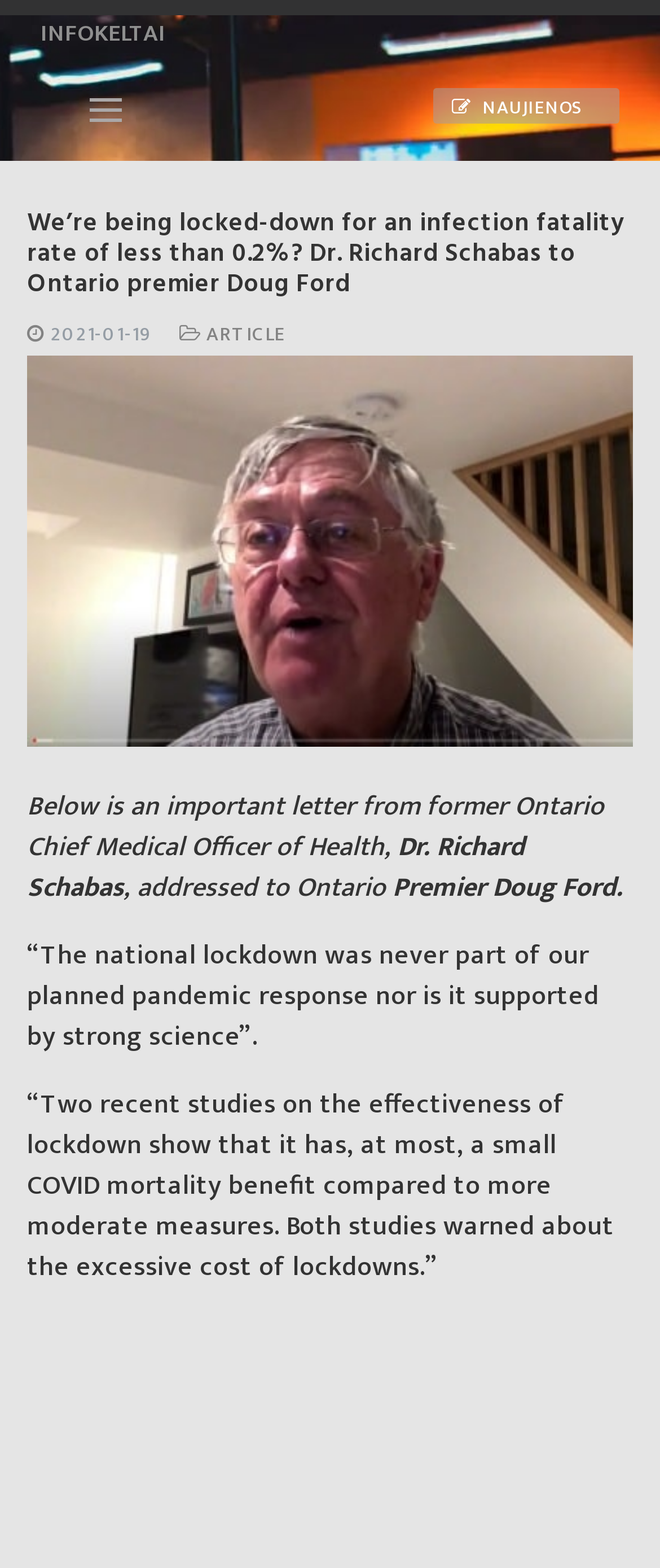Please respond to the question with a concise word or phrase:
What is the date of the article?

2021-01-19